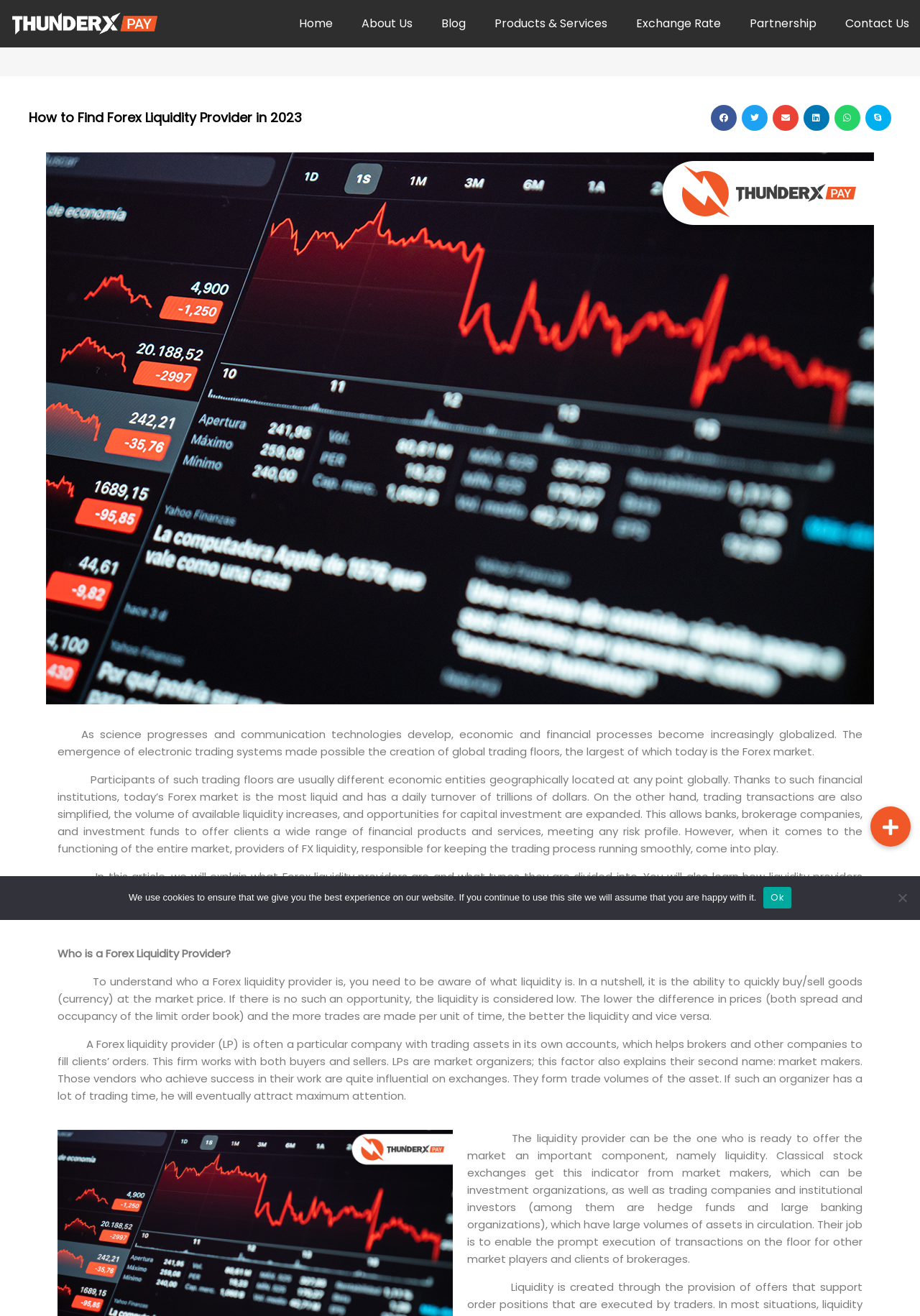Could you locate the bounding box coordinates for the section that should be clicked to accomplish this task: "Click the Menu button".

[0.946, 0.613, 0.99, 0.643]